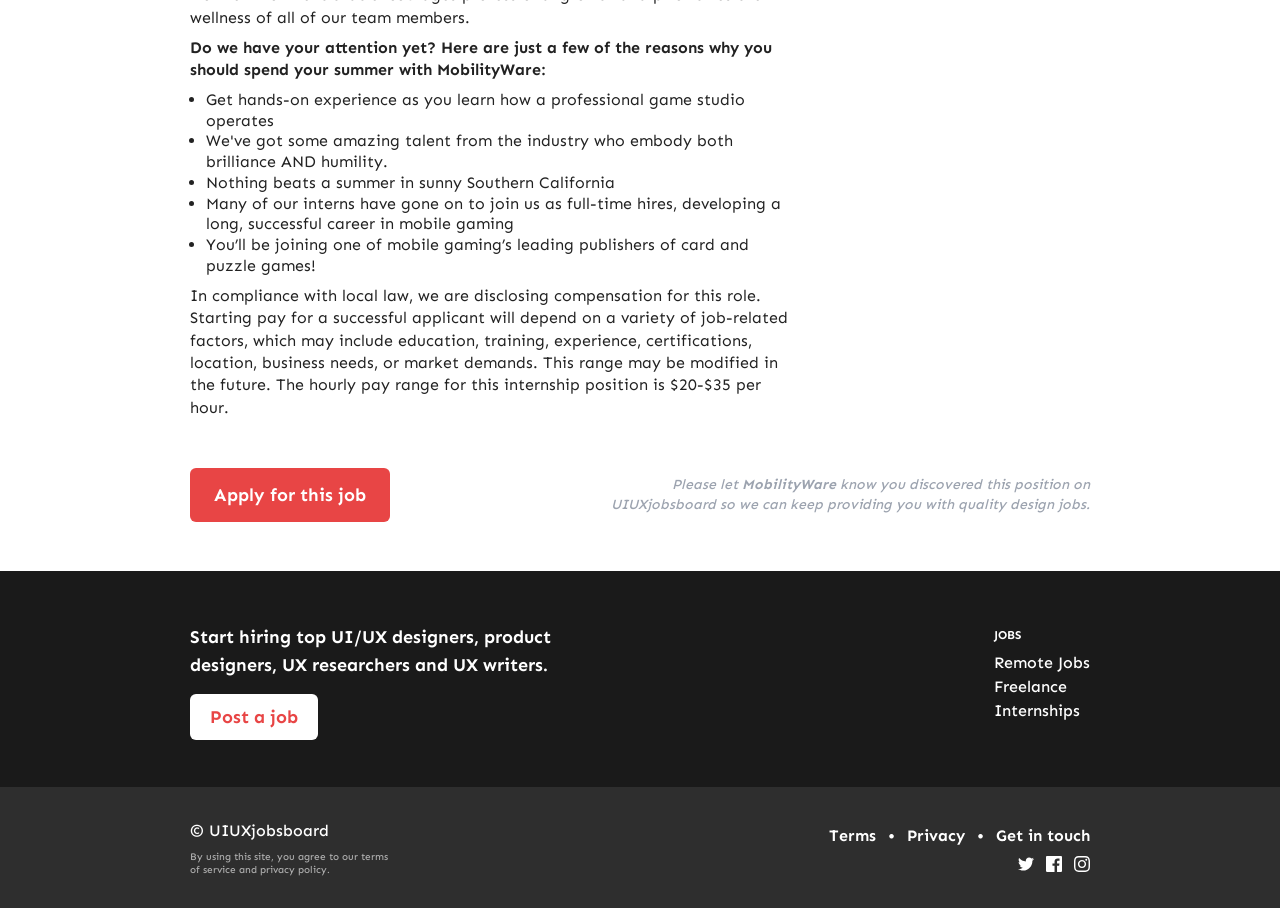Locate the bounding box of the UI element based on this description: "Freelance". Provide four float numbers between 0 and 1 as [left, top, right, bottom].

[0.777, 0.744, 0.852, 0.77]